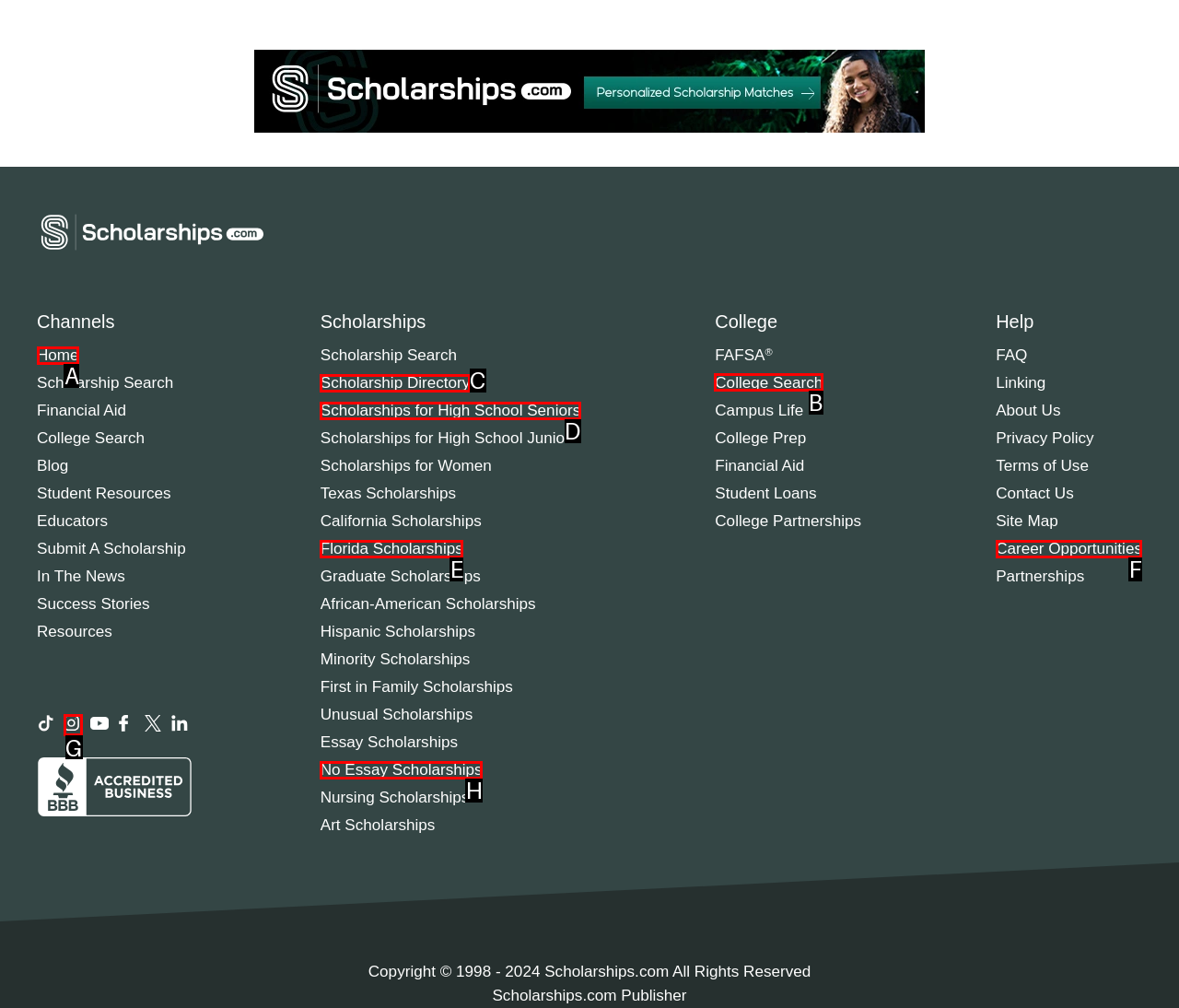Determine the appropriate lettered choice for the task: go to older posts. Reply with the correct letter.

None